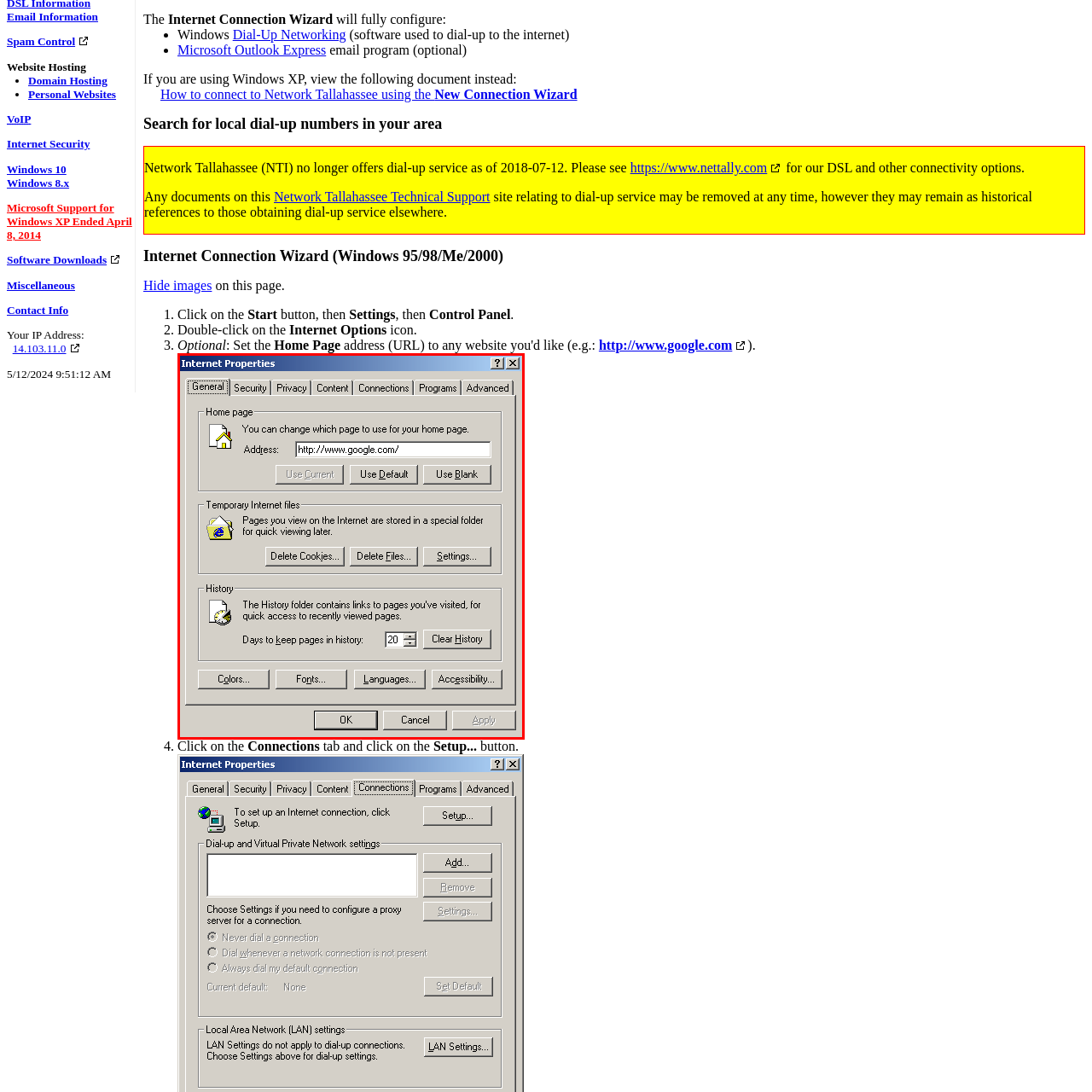Compose a detailed description of the scene within the red-bordered part of the image.

The image depicts the "Internet Properties" dialog box from a Microsoft Windows operating system, showcasing the "General" tab. This interface allows users to customize their web browsing experience. At the top, the user can set their homepage, featuring a section that displays the current address, which is configured to "http://www.google.com/". Below that, there’s information about "Temporary Internet files," indicating that pages viewed online are stored for quick access, along with options to delete cookies and files for privacy management.

Additionally, the "History" section details how links to previously visited pages are stored for quick retrieval, with a specified duration of 20 days to keep these pages accessible. Other buttons at the bottom include options for colors, fonts, languages, and accessibility settings, along with confirmation buttons labeled "OK," "Cancel," and "Apply" to save or discard changes made by the user. This interface represents a critical aspect of managing internet and user preferences within the Windows environment.